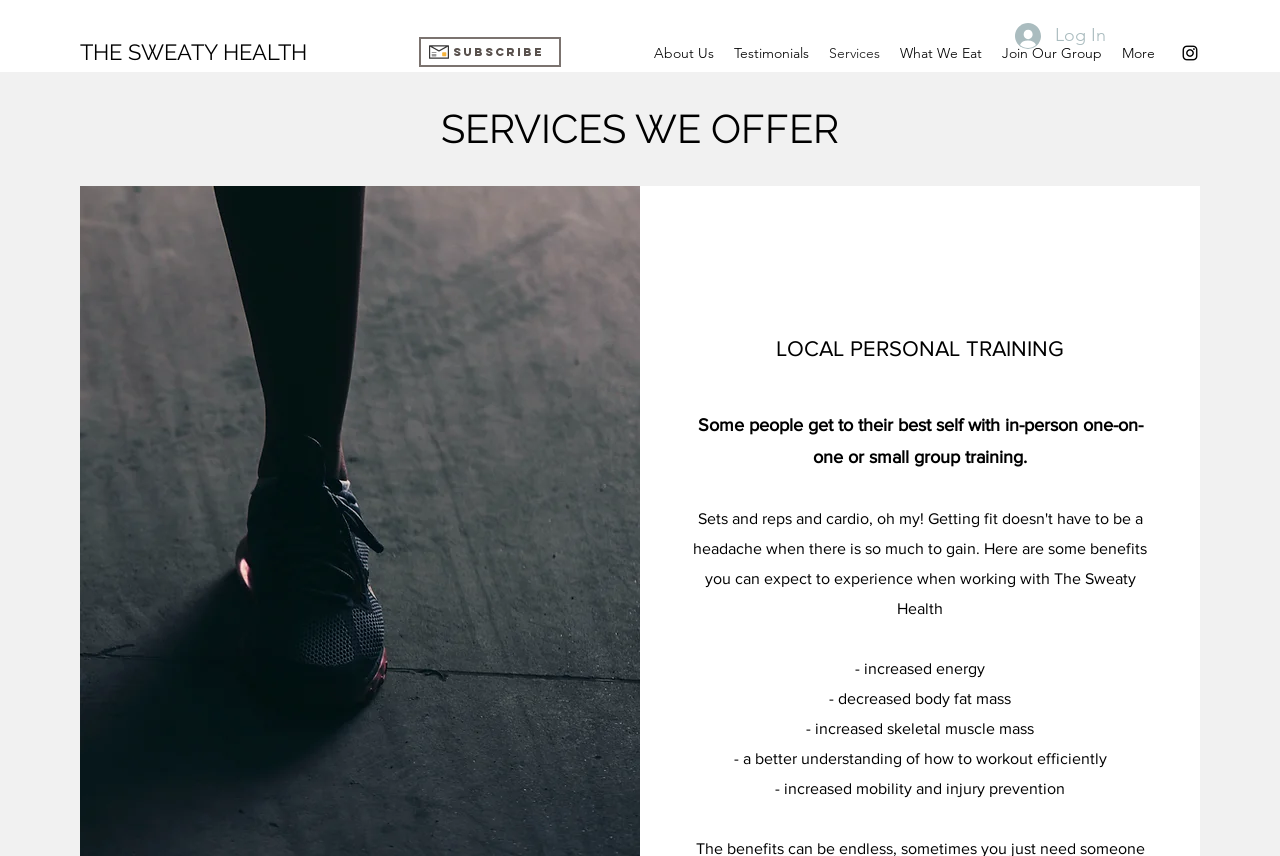Bounding box coordinates should be provided in the format (top-left x, top-left y, bottom-right x, bottom-right y) with all values between 0 and 1. Identify the bounding box for this UI element: About Us

[0.503, 0.044, 0.566, 0.079]